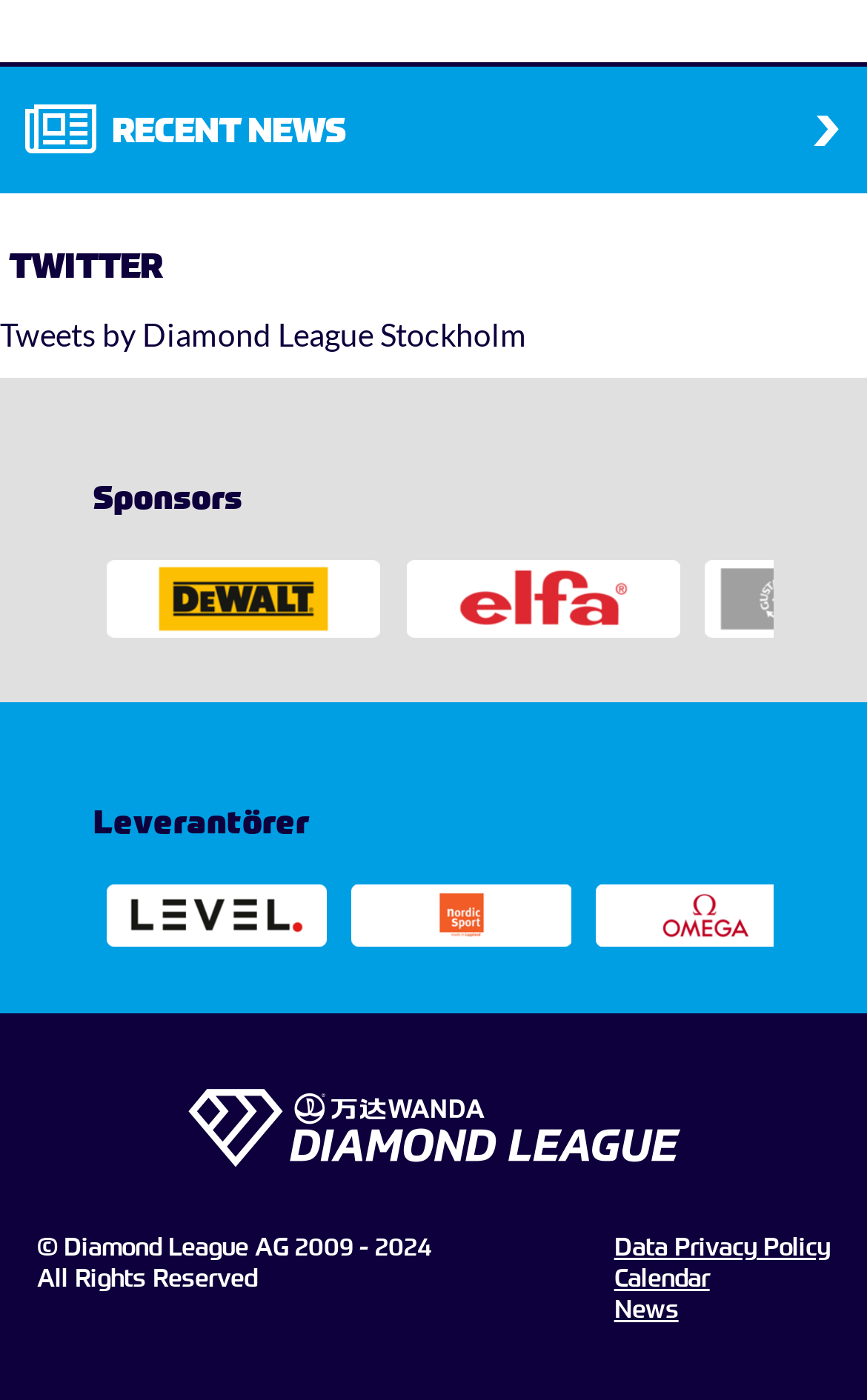Give the bounding box coordinates for this UI element: "Tweets by Diamond League Stockholm". The coordinates should be four float numbers between 0 and 1, arranged as [left, top, right, bottom].

[0.0, 0.225, 0.608, 0.252]